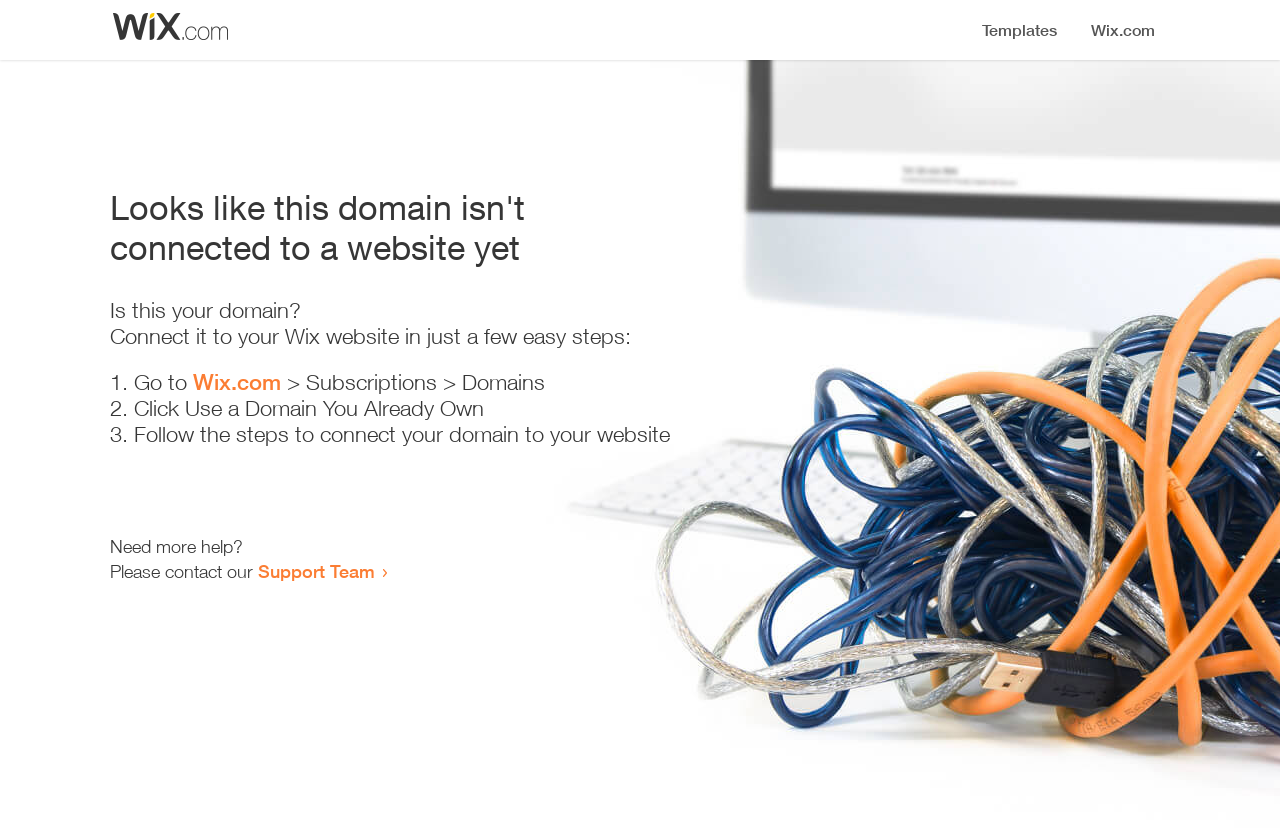What is the purpose of this webpage?
Please answer the question with as much detail as possible using the screenshot.

The webpage appears to be a guide for users to connect their domain to their Wix website, providing step-by-step instructions and links to relevant resources.